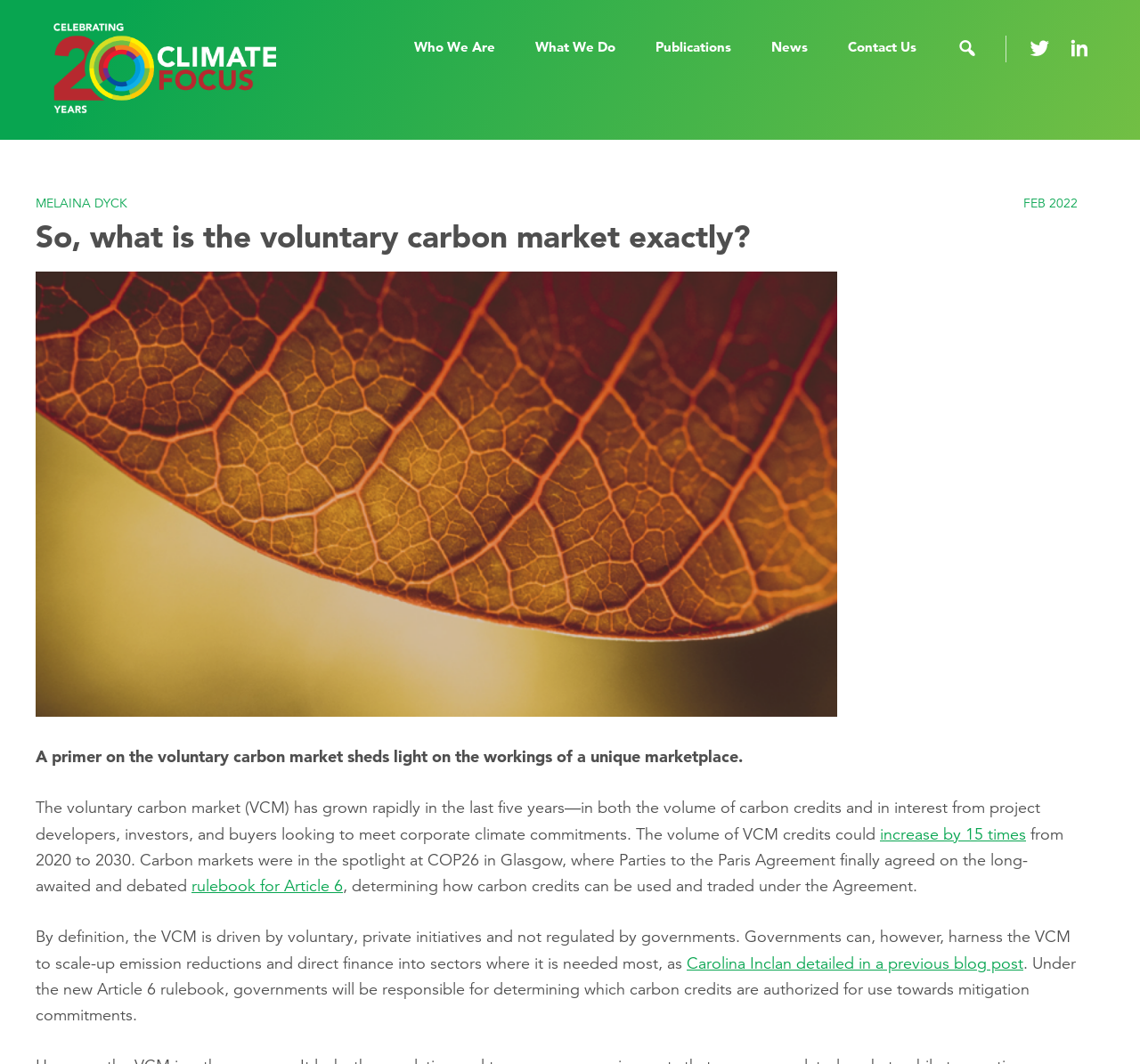Bounding box coordinates should be in the format (top-left x, top-left y, bottom-right x, bottom-right y) and all values should be floating point numbers between 0 and 1. Determine the bounding box coordinate for the UI element described as: Publications

[0.559, 0.033, 0.657, 0.054]